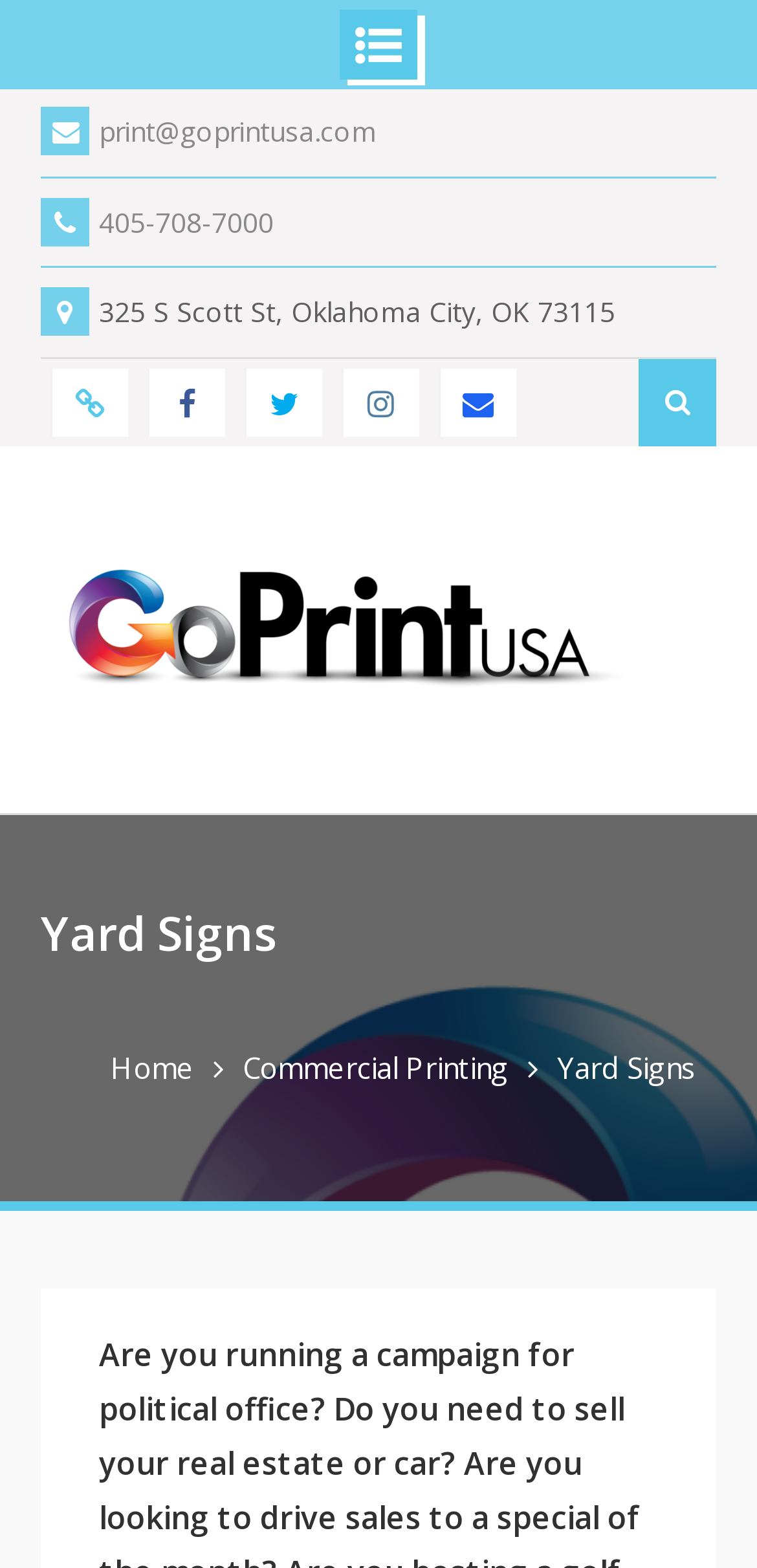Answer the following query concisely with a single word or phrase:
What is the company's address?

325 S Scott St, Oklahoma City, OK 73115